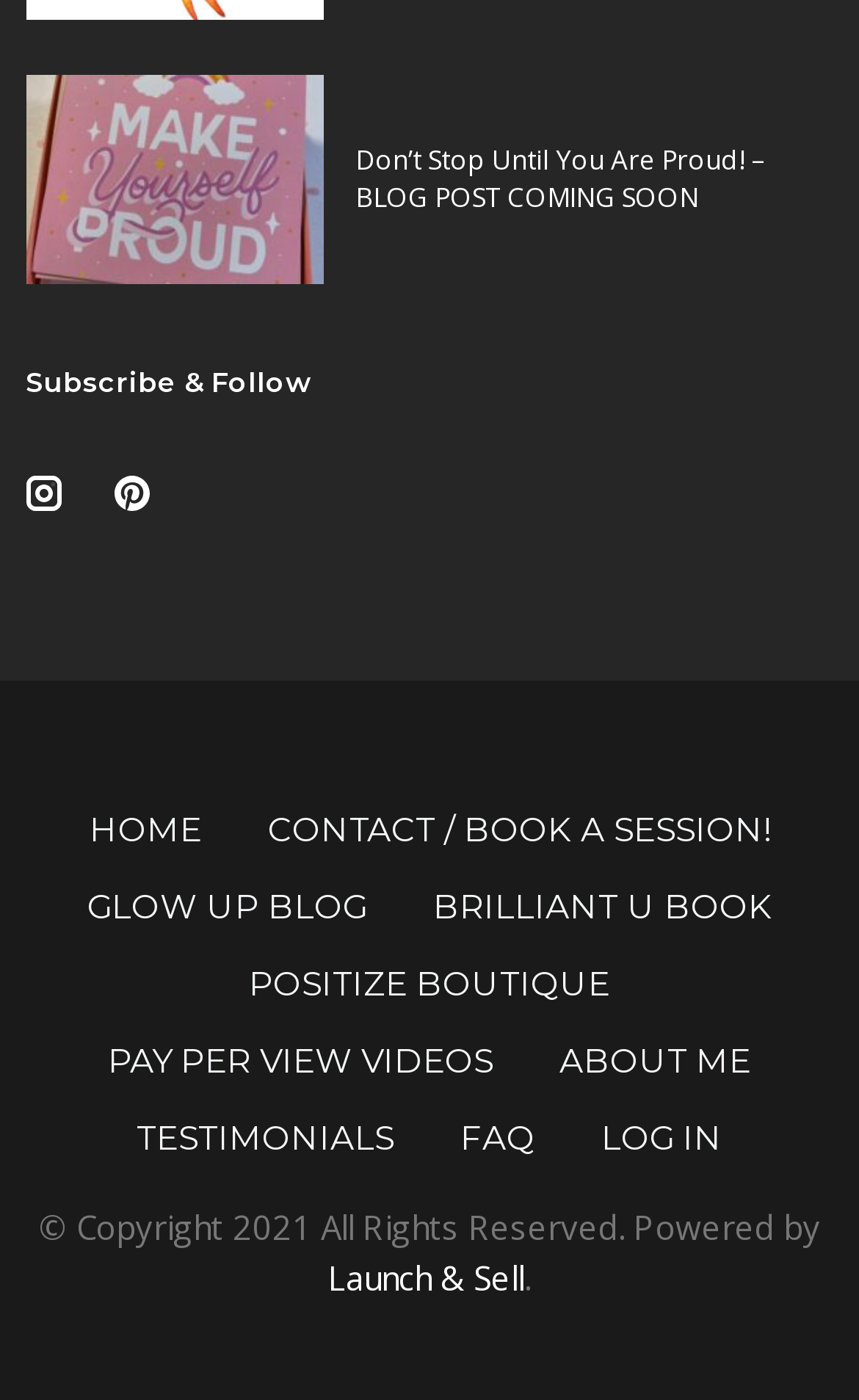Locate the bounding box coordinates of the area to click to fulfill this instruction: "Click on the 'Make your self proud - Affirmation Card- Hey Bre!' link". The bounding box should be presented as four float numbers between 0 and 1, in the order [left, top, right, bottom].

[0.03, 0.054, 0.378, 0.202]